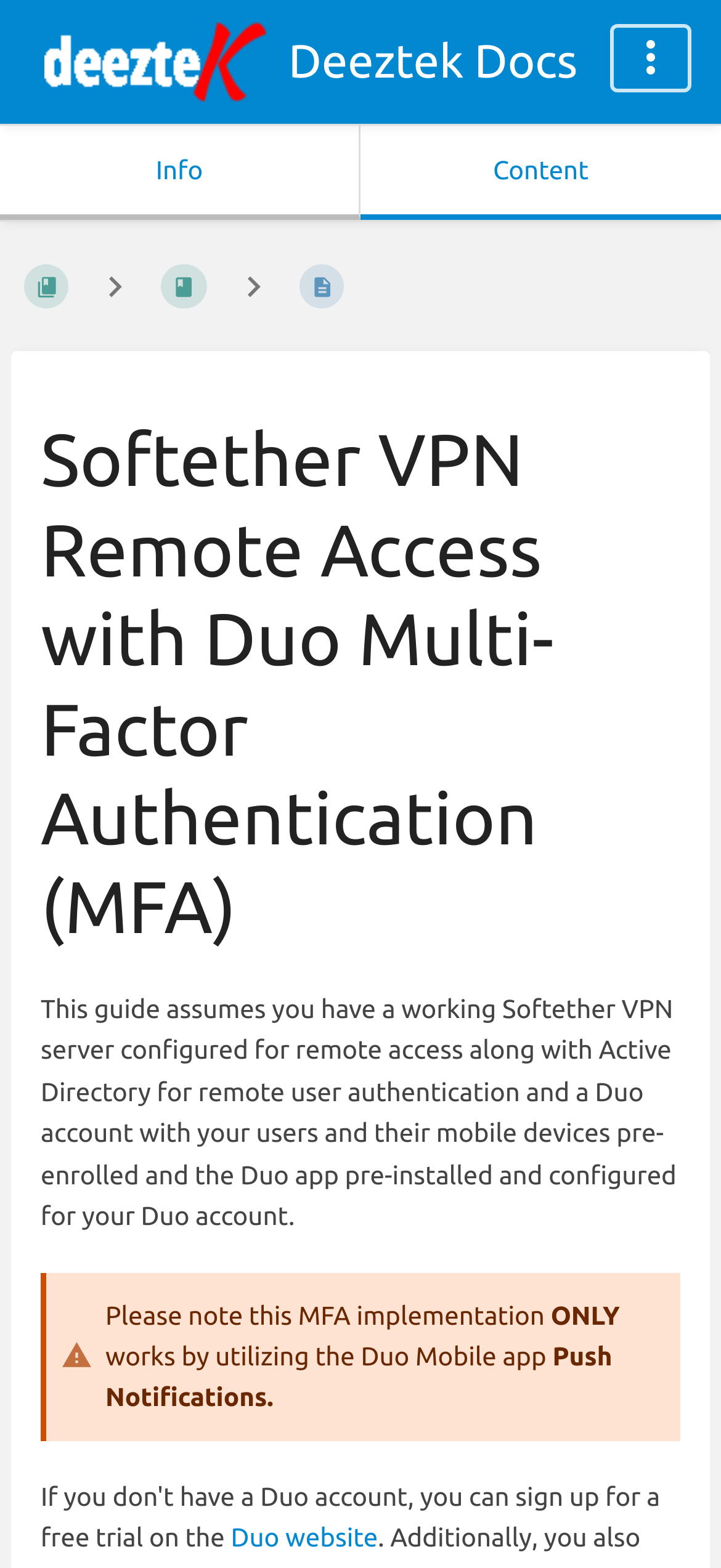Locate the headline of the webpage and generate its content.

Softether VPN Remote Access with Duo Multi-Factor Authentication (MFA)